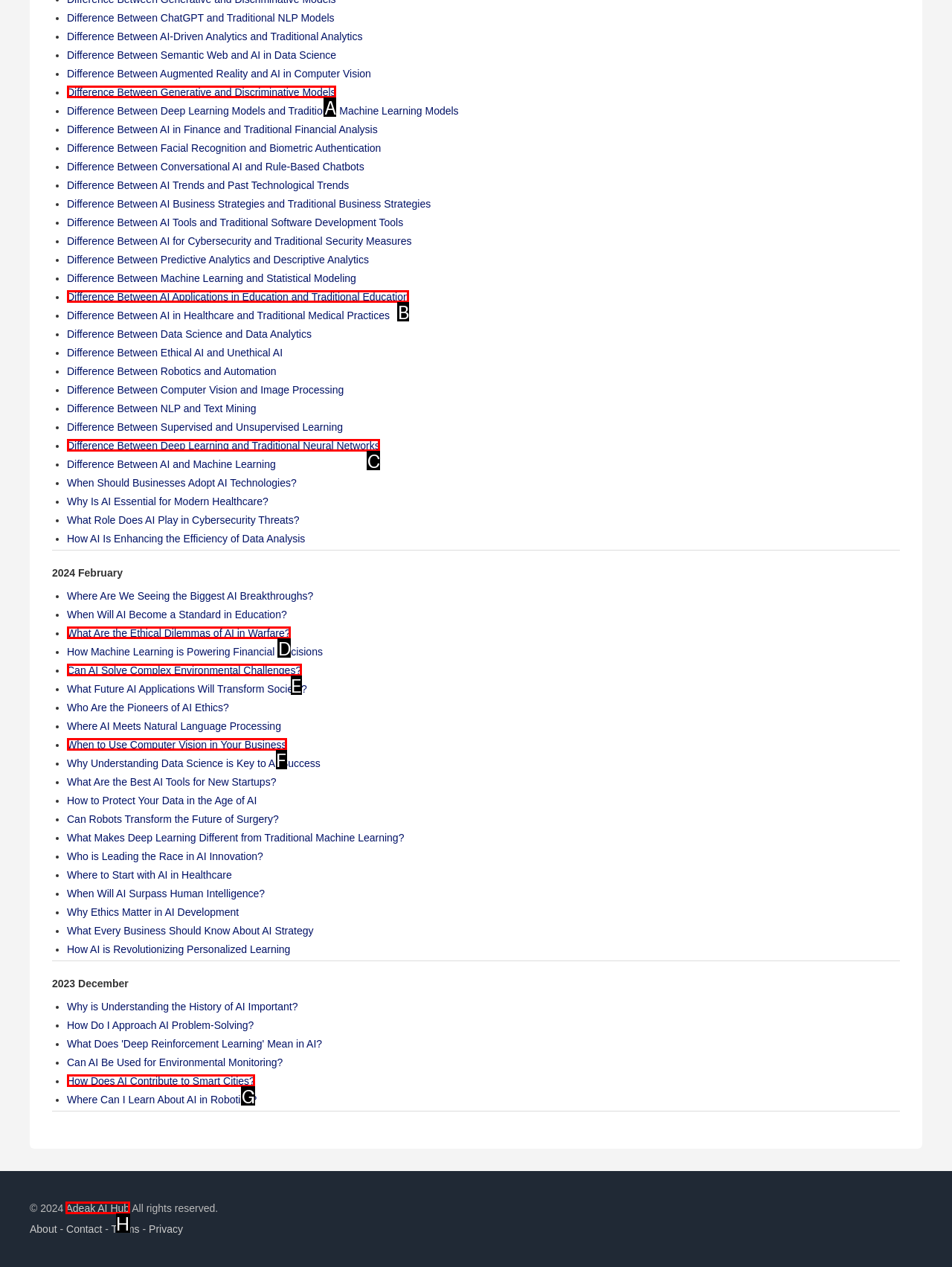Determine which option matches the element description: Adeak AI Hub
Answer using the letter of the correct option.

H